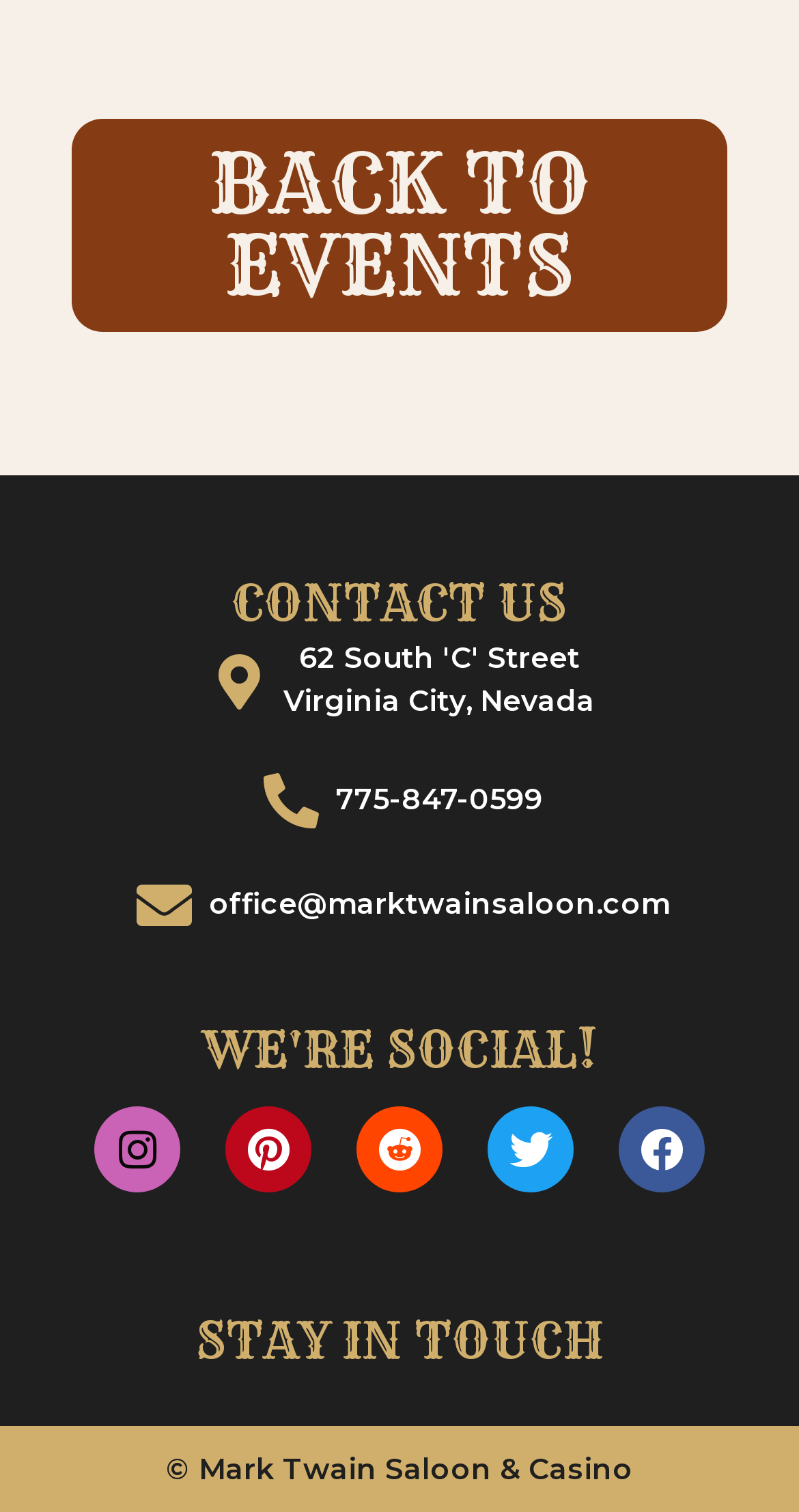Please provide a short answer using a single word or phrase for the question:
What is the address of Mark Twain Saloon?

62 South 'C' Street Virginia City, Nevada